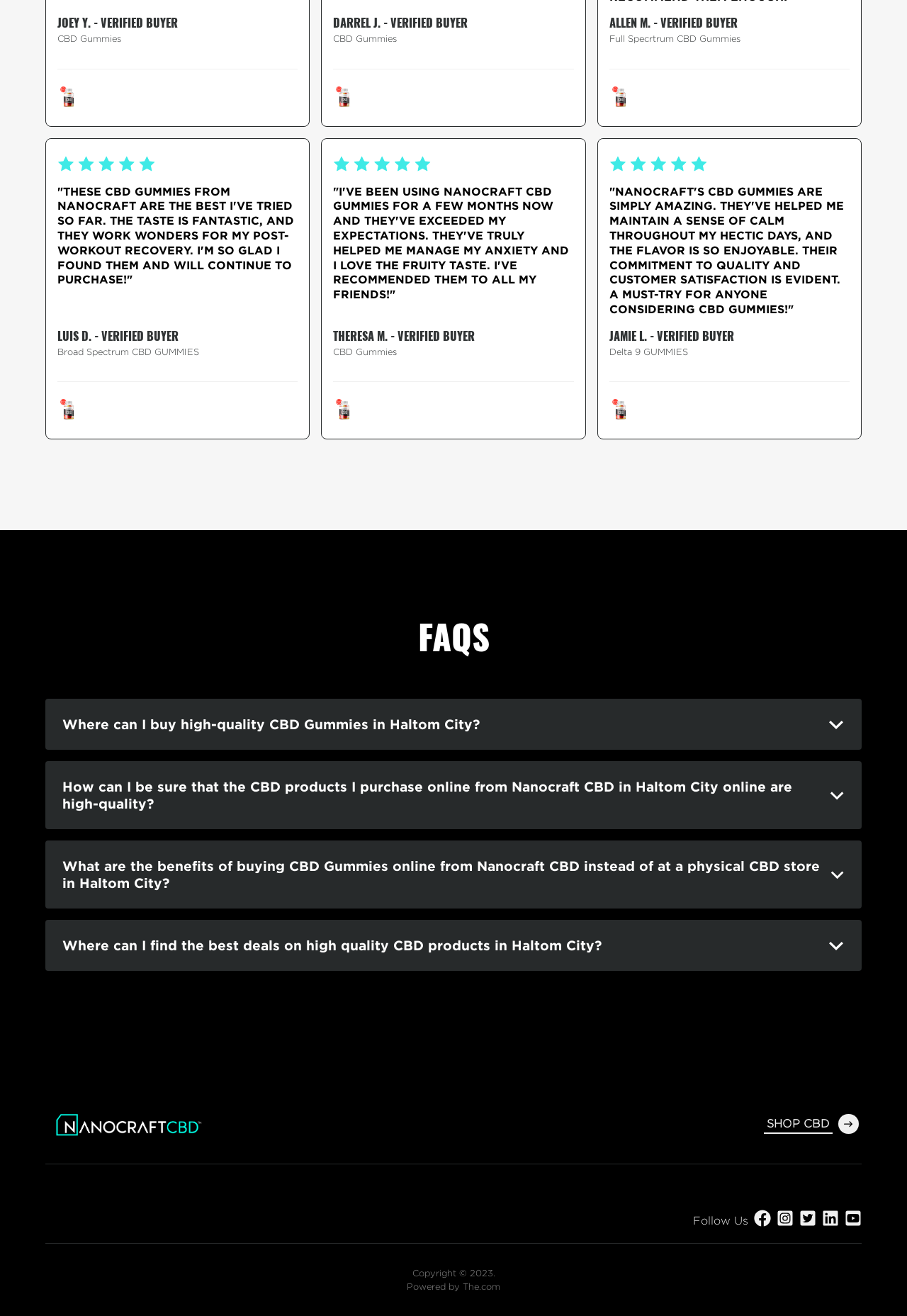Given the description "Shop CBD", provide the bounding box coordinates of the corresponding UI element.

[0.839, 0.844, 0.95, 0.864]